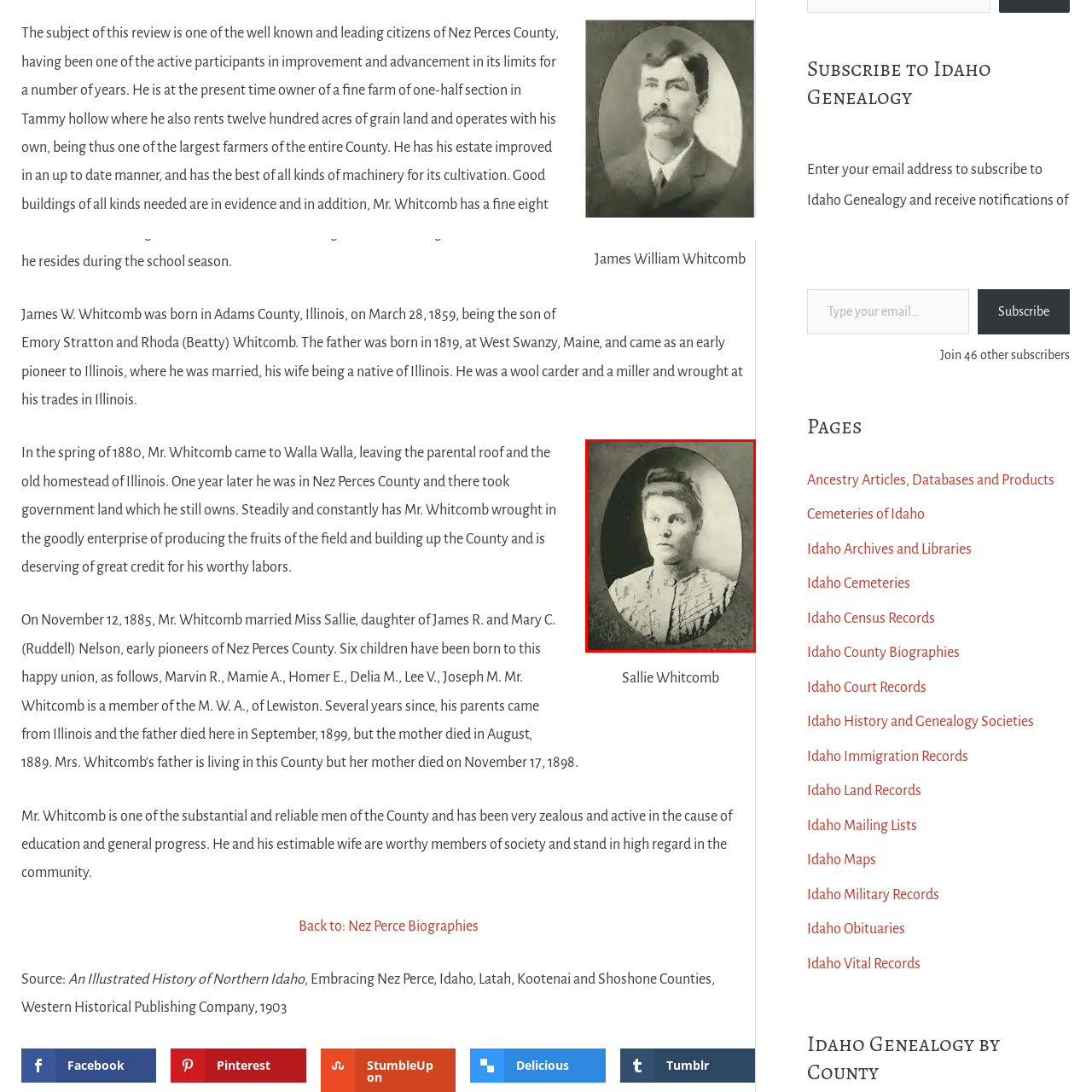Give a thorough account of what is shown in the red-encased segment of the image.

This historical photograph features Sallie Whitcomb, an early pioneer woman significant in the development of Nez Perces County. The image portrays her with a serious expression, captured in a classic oval frame typical of the era. Sallie was married to James W. Whitcomb, a prominent figure and substantial farmer in the region. Together, they raised six children and contributed to the agricultural and educational advancements of their community. The photograph reflects the style of her time, showcasing her attire with intricate details, indicative of the late 19th century. Her legacy is intertwined with the rich history of Nez Perces County and the pioneering spirit of its inhabitants.